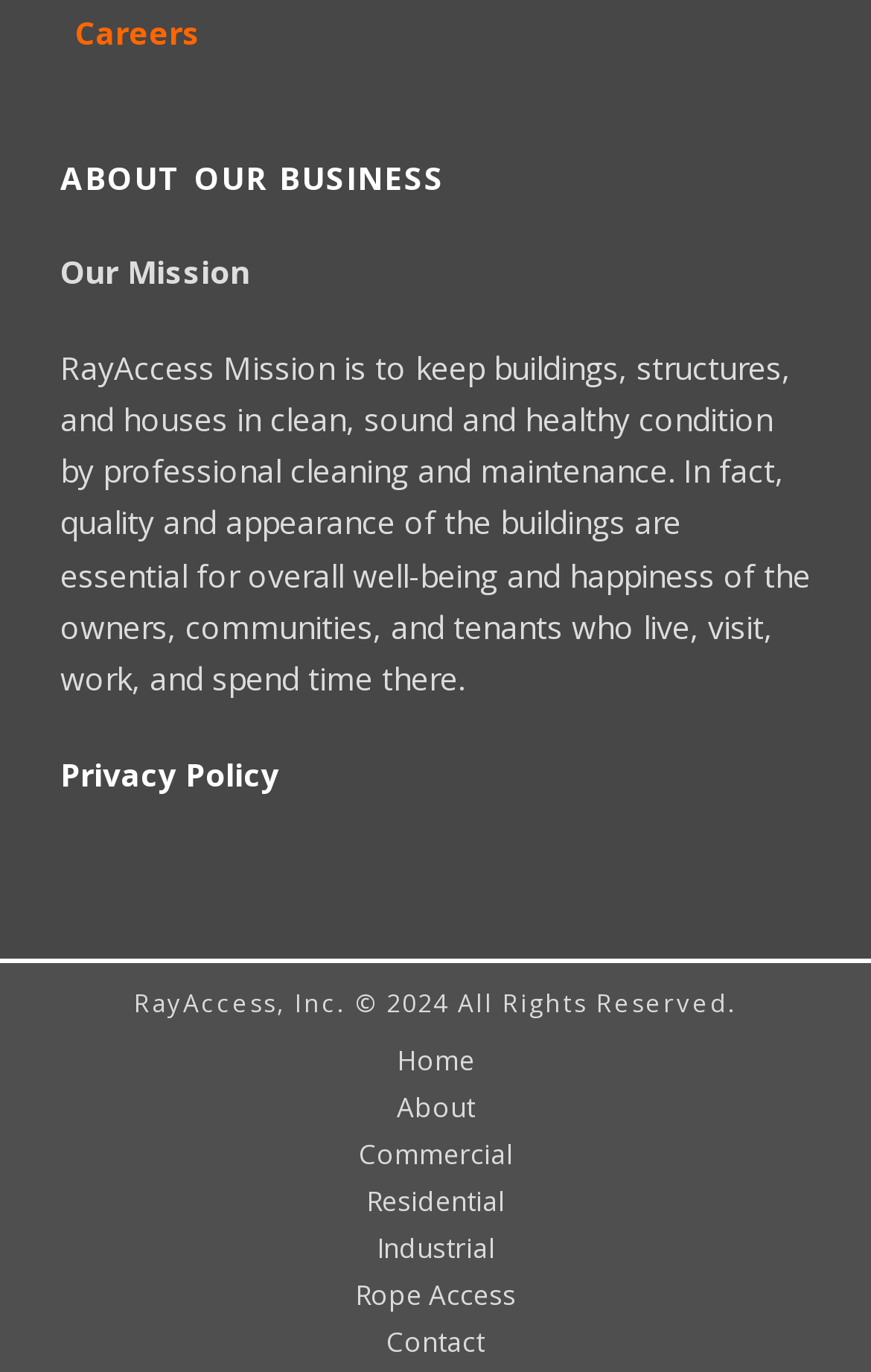Can you provide the bounding box coordinates for the element that should be clicked to implement the instruction: "Visit Home page"?

[0.0, 0.76, 1.0, 0.786]